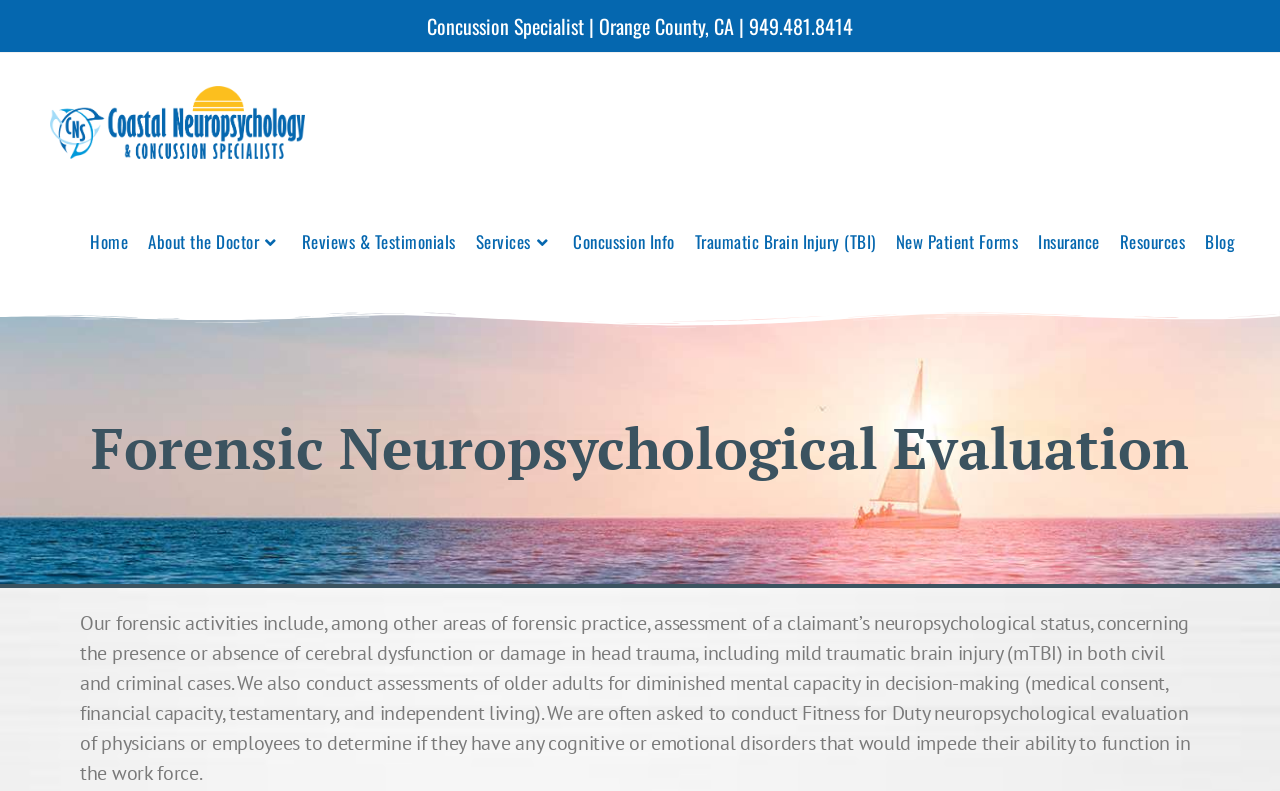Review the image closely and give a comprehensive answer to the question: What is the topic of the text below the heading 'Forensic Neuropsychological Evaluation'?

I looked at the StaticText element below the heading 'Forensic Neuropsychological Evaluation' and found that it describes the forensic activities of the service, including assessment of neuropsychological status and fitness for duty evaluations.